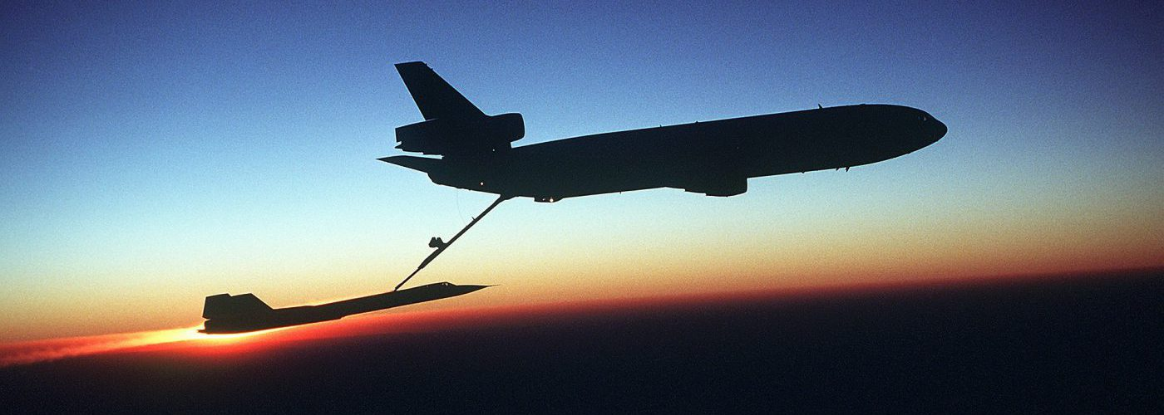Give a comprehensive caption for the image.

The image depicts a dramatic aerial scene showcasing an aircraft engaged in mid-air refueling at sunset. A larger jet, silhouetted against a stunning gradient of blues and oranges, extends its refueling boom toward a smaller aircraft positioned below. The contrasting dark shapes of the planes stand out beautifully against the vibrant sky, emphasizing the operational nature of military aviation. This moment captures the critical process of refueling, allowing for extended missions and showcasing the intricacies of airborne support in military operations, particularly relevant to discussions around aviation fuels like Jet Fuel JP54.